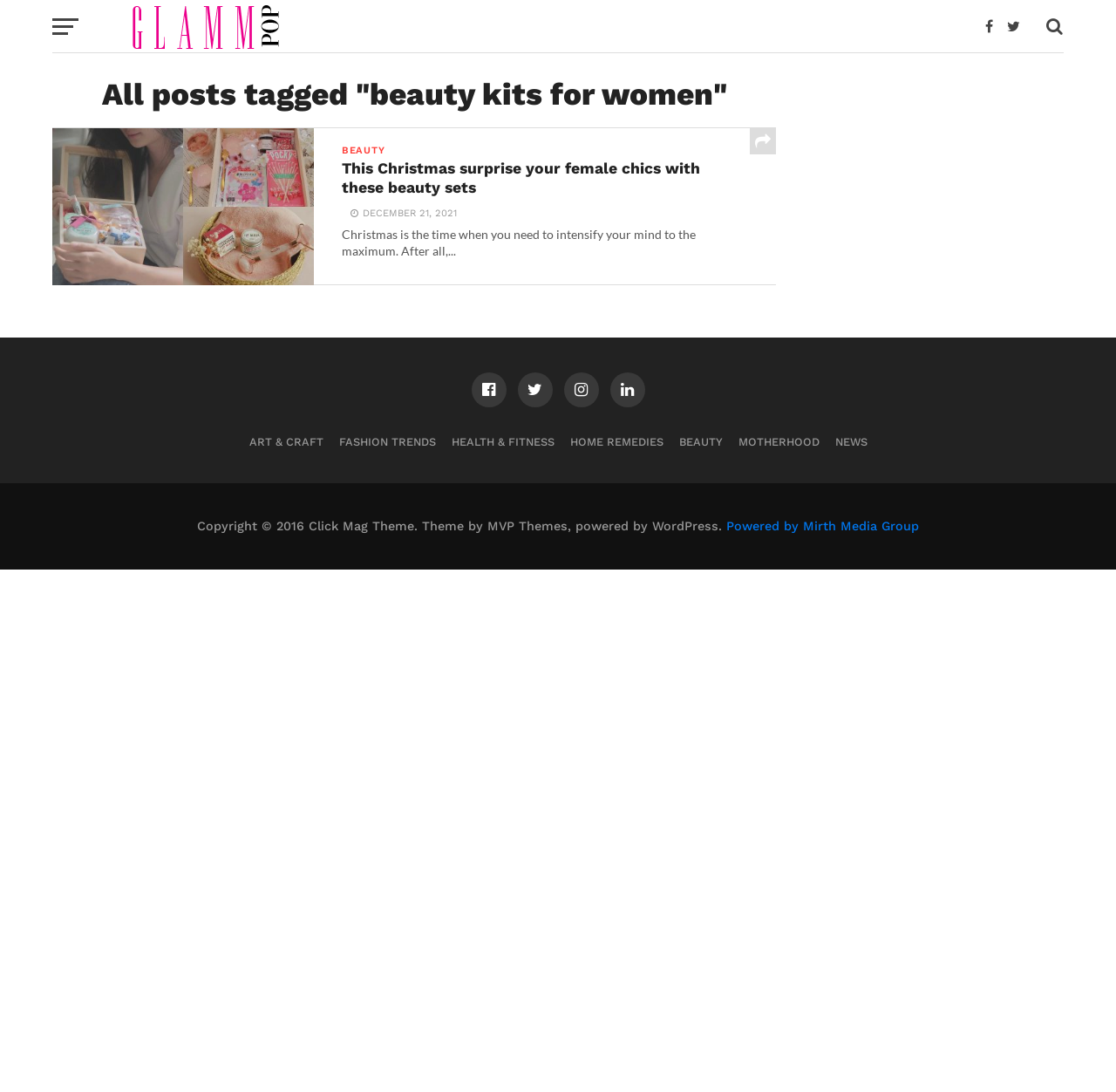Please specify the bounding box coordinates of the element that should be clicked to execute the given instruction: 'go to BEAUTY category'. Ensure the coordinates are four float numbers between 0 and 1, expressed as [left, top, right, bottom].

[0.608, 0.399, 0.647, 0.411]